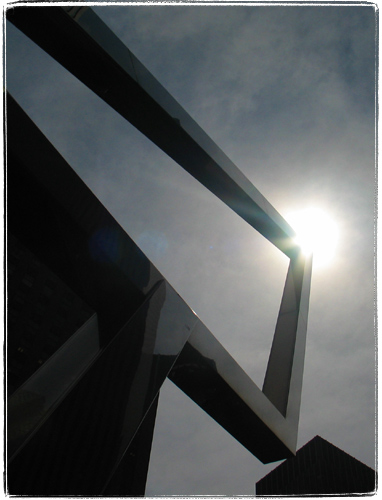Describe the image thoroughly, including all noticeable details.

The image captures a striking architectural structure set against a bright, cloudy sky. The foreground features a large, sleek, metallic frame that is angled dramatically, framing the sun, which is partially obscured by clouds. This interaction between the architectural element and the sun creates a captivating visual contrast, emphasizing the interplay of light and shadow. The sun, positioned just off-center, casts a radiant glow, enhancing the reflective surfaces of the frame. In the background, hints of other buildings can be seen, grounding the scene in an urban context. This image effectively illustrates the concept of shadow and antishadow, as it captures the essence of light manipulation in architecture.